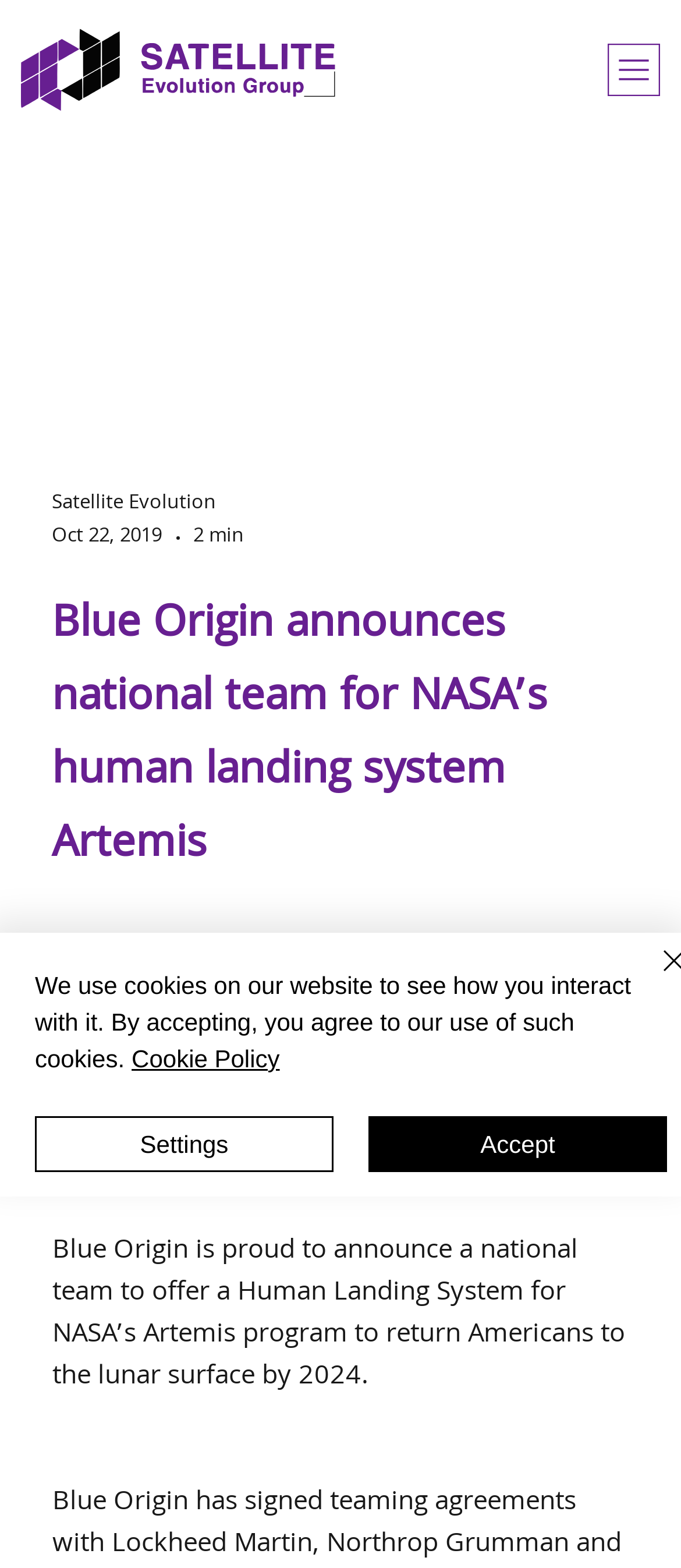Detail the features and information presented on the webpage.

The webpage is about Blue Origin's announcement of a national team for NASA's human landing system Artemis program. At the top left of the page, there is a link with no text. Below it, there is a button with no text, which contains three elements: a generic label "Satellite Evolution", a date "Oct 22, 2019", and a duration "2 min". 

To the right of the button, there is a heading that reads "Blue Origin announces national team for NASA’s human landing system Artemis". Below the heading, there is a button with the same text, which contains an image with the same description. 

Underneath the image, there is a paragraph of text that summarizes the announcement, stating that Blue Origin is proud to announce a national team to offer a Human Landing System for NASA’s Artemis program to return Americans to the lunar surface by 2024. 

At the bottom of the page, there are three elements aligned horizontally: a link to the "Cookie Policy" on the left, a button labeled "Accept" in the center, and a button labeled "Settings" on the right.